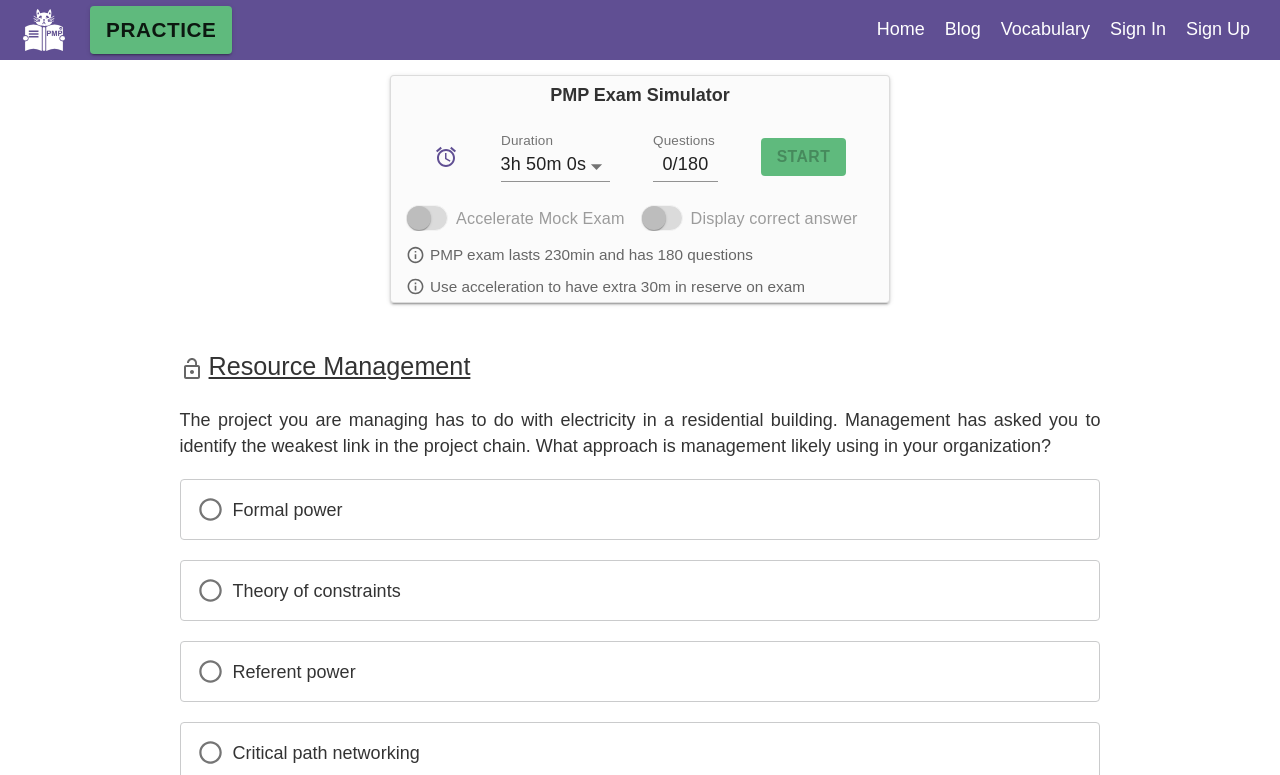What is the topic of the project being managed in the given scenario?
From the image, respond using a single word or phrase.

Electricity in a residential building